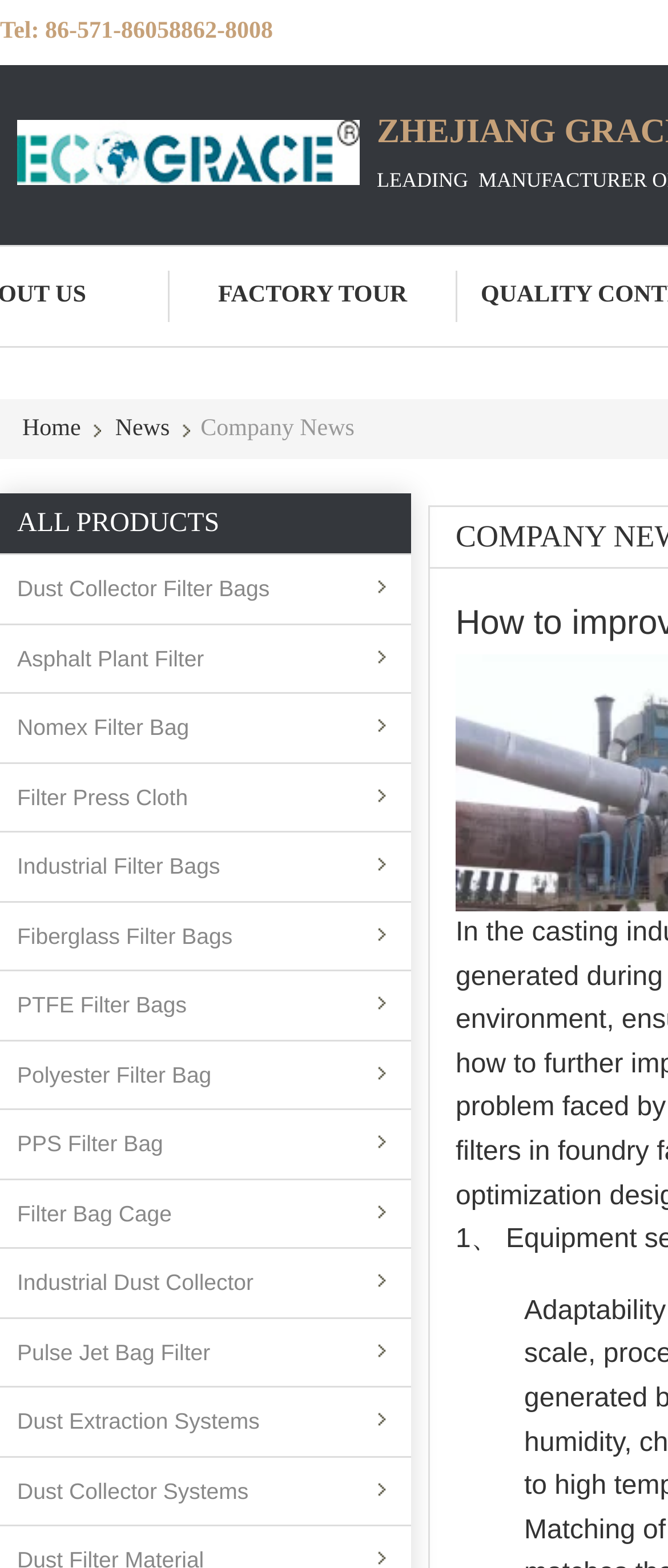Give a one-word or short phrase answer to the question: 
What type of products does the company offer?

Filter bags and dust collectors